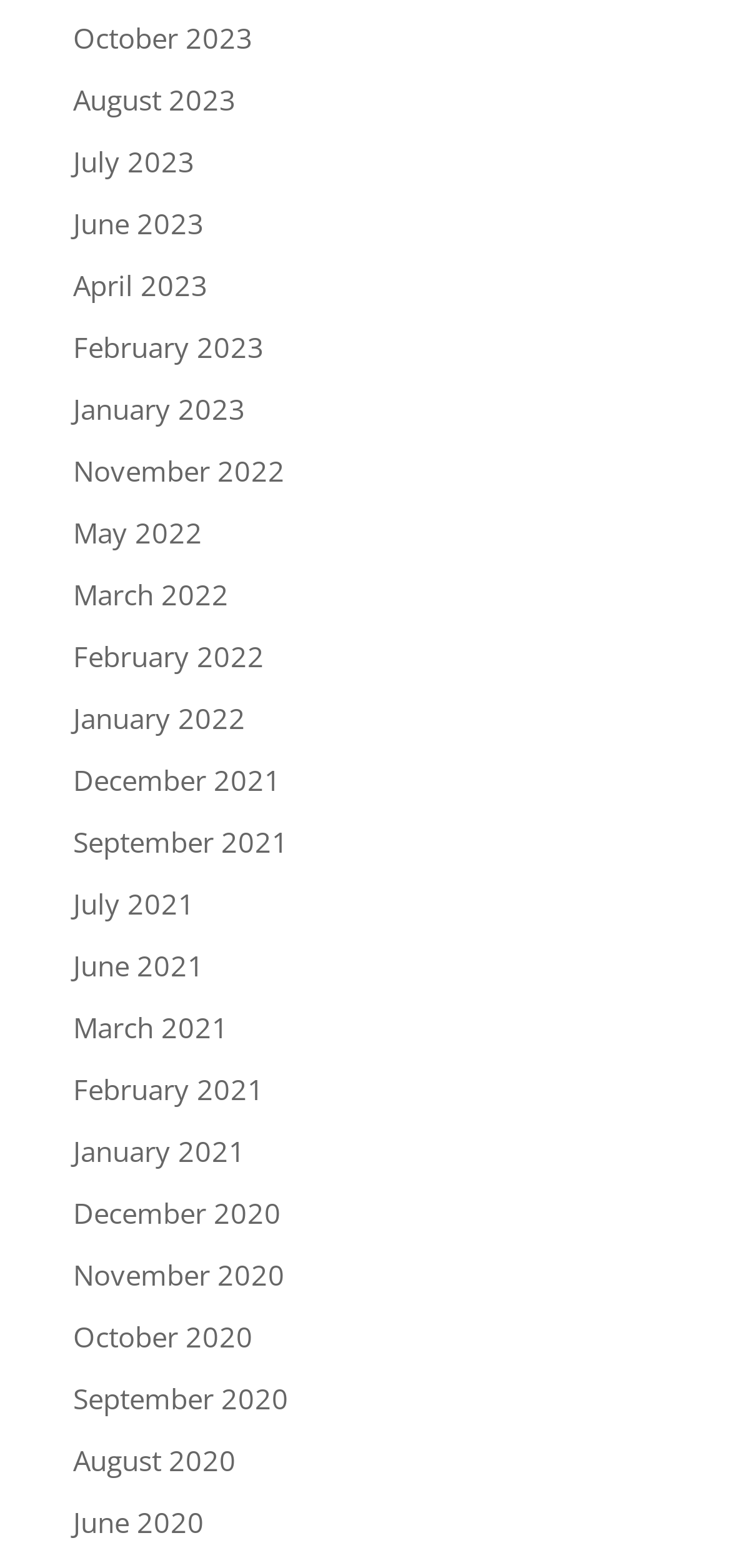What is the earliest month listed on the webpage?
Using the information from the image, answer the question thoroughly.

I examined the link elements on the webpage and found the earliest month listed is December 2020, which is the 24th link element from the top.